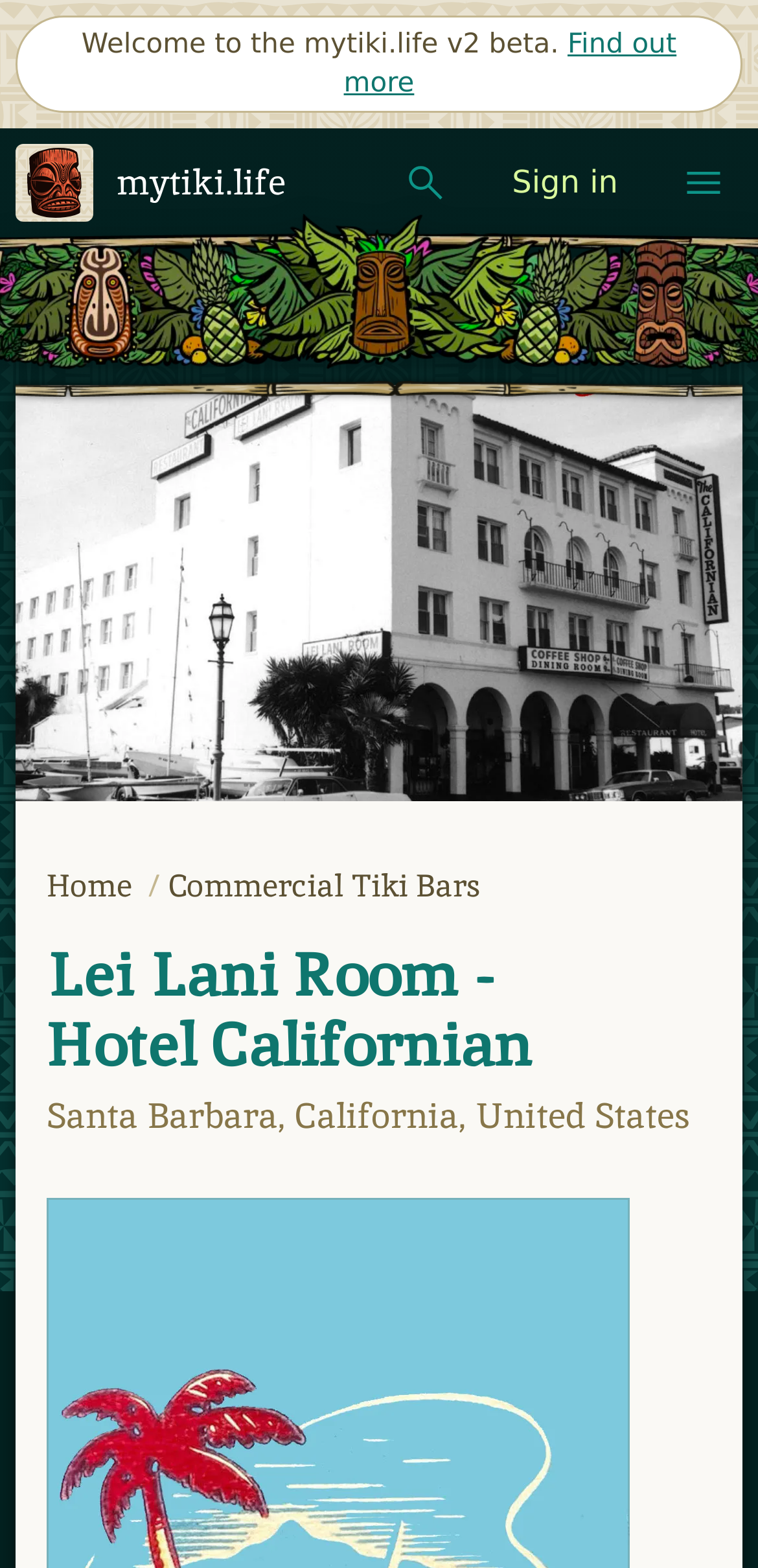Can you find the bounding box coordinates for the element that needs to be clicked to execute this instruction: "Click the welcome button"? The coordinates should be given as four float numbers between 0 and 1, i.e., [left, top, right, bottom].

[0.021, 0.01, 0.979, 0.072]